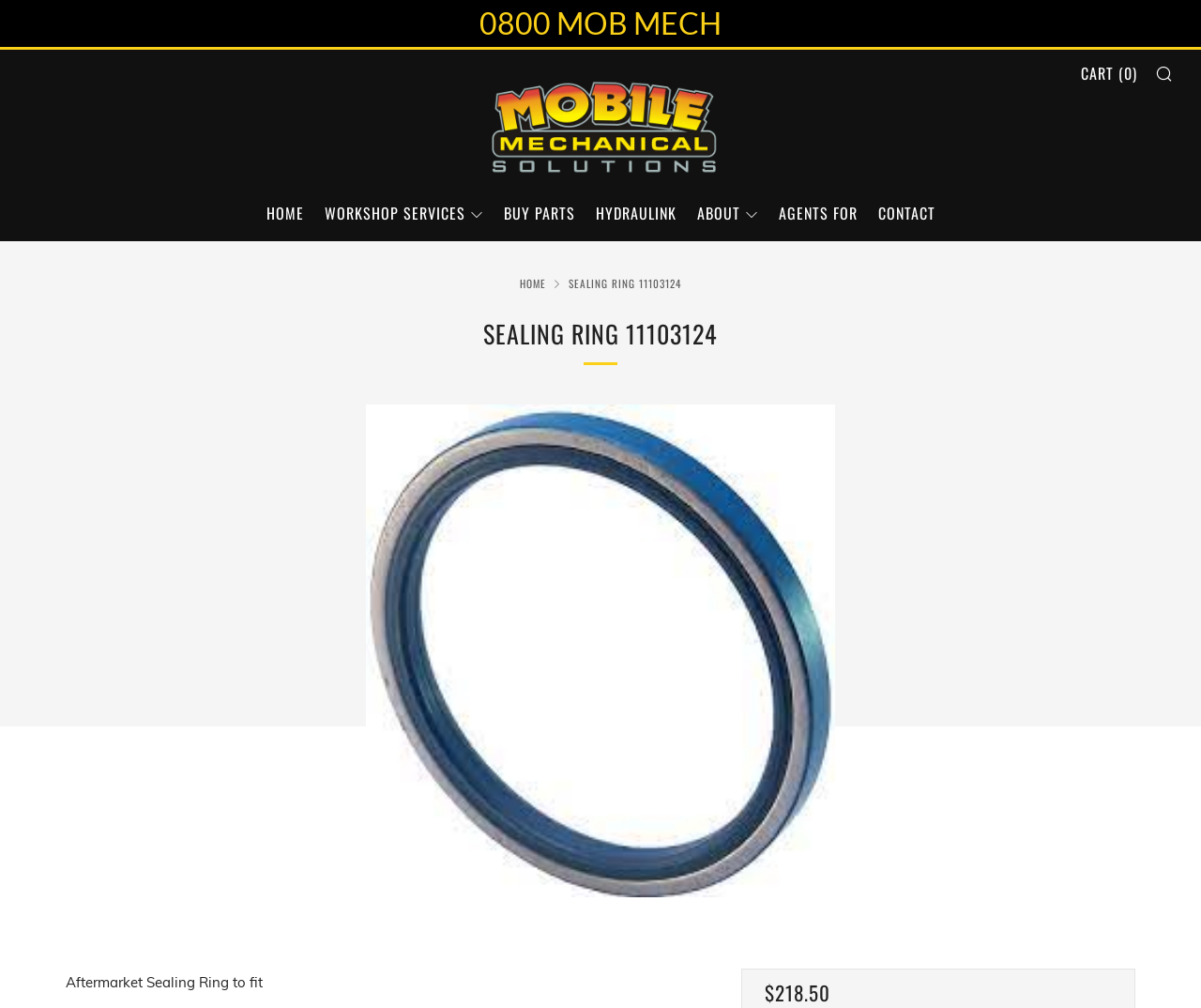What is the part number of the sealing ring?
Could you answer the question in a detailed manner, providing as much information as possible?

I found the part number by looking at the breadcrumbs navigation section, where I saw a static text element with the text 'SEALING RING 11103124'. This suggests that the part number of the sealing ring is '11103124'.